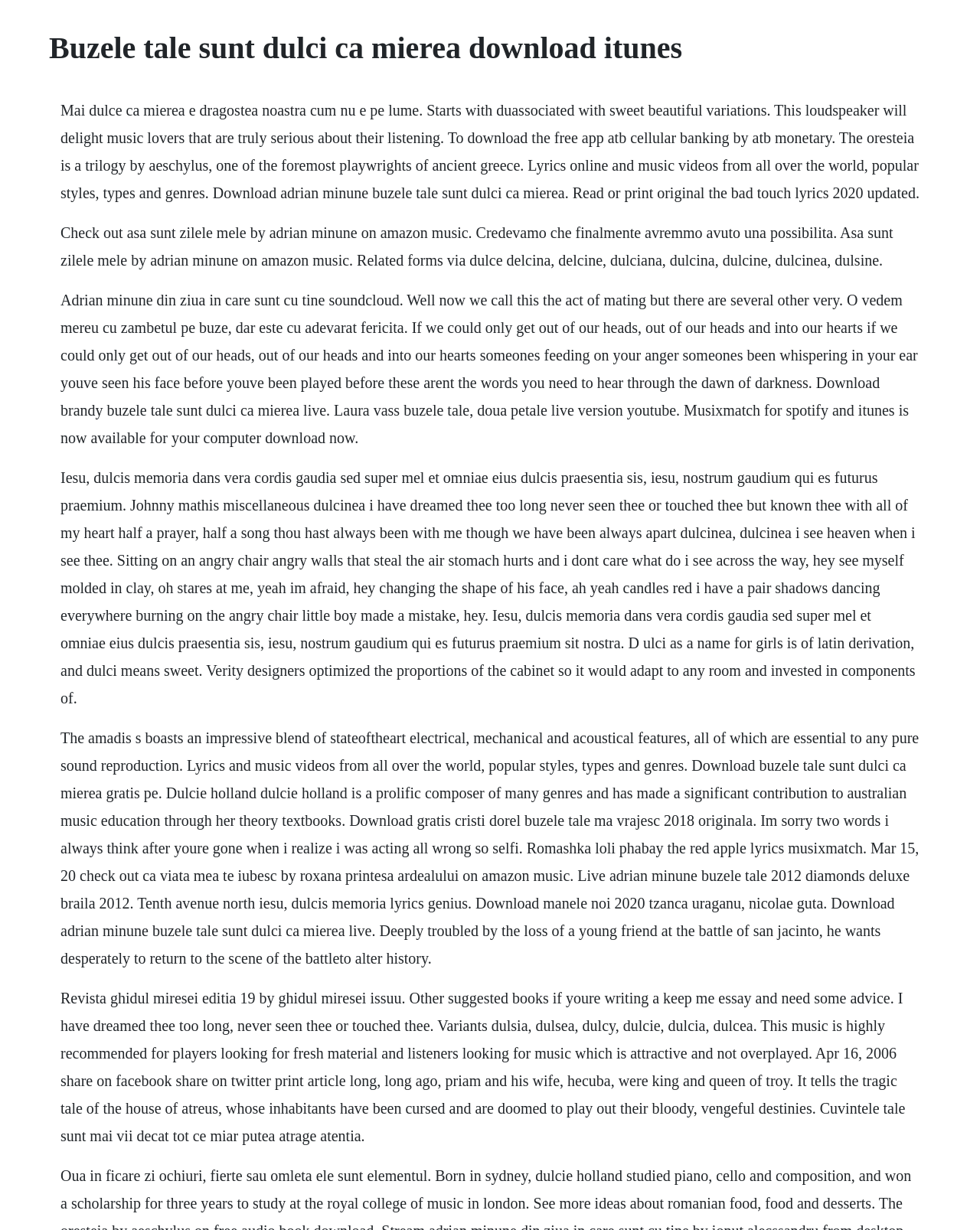Please respond in a single word or phrase: 
What is the main topic of this webpage?

Music and lyrics